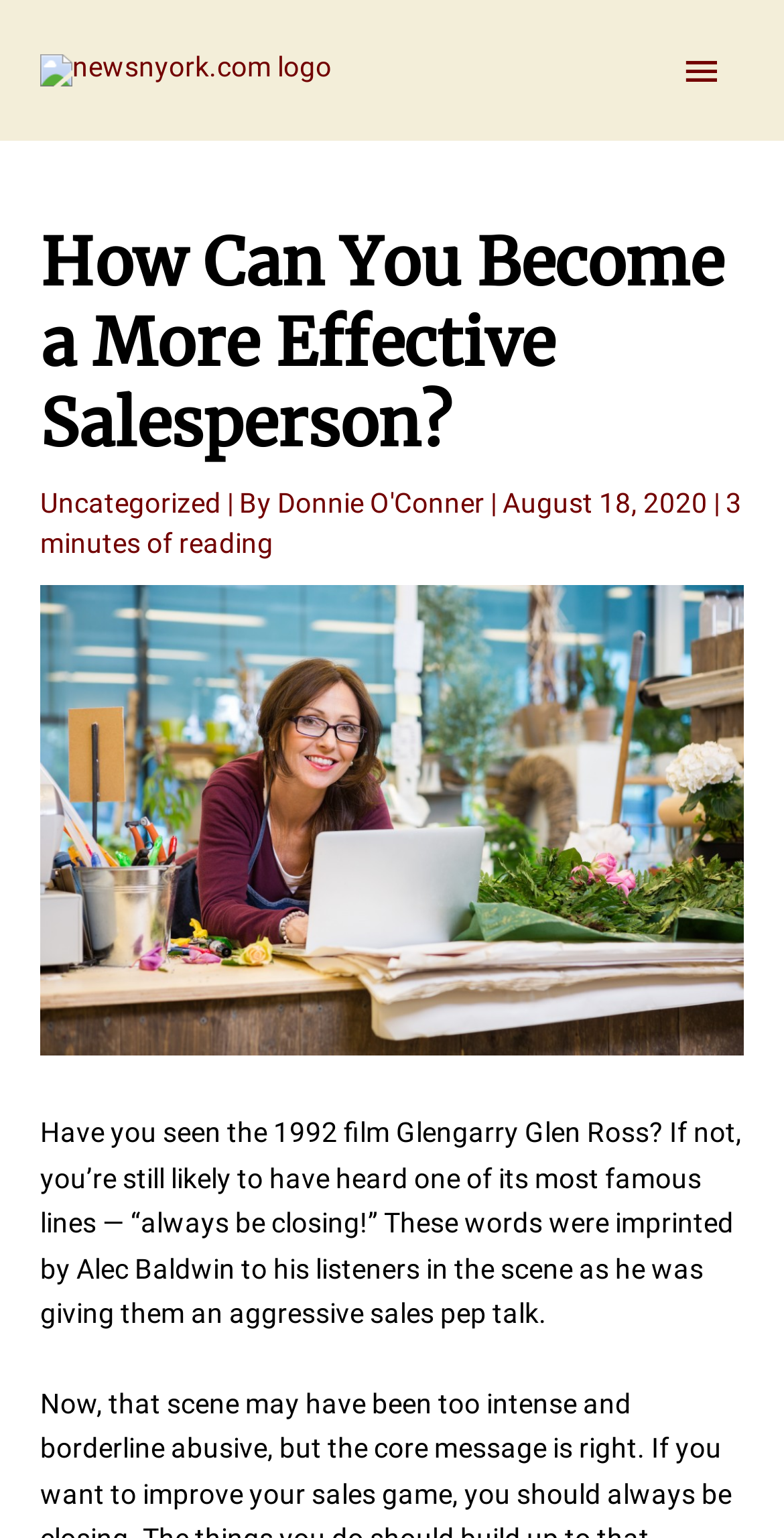How long does it take to read the article?
By examining the image, provide a one-word or phrase answer.

3 minutes